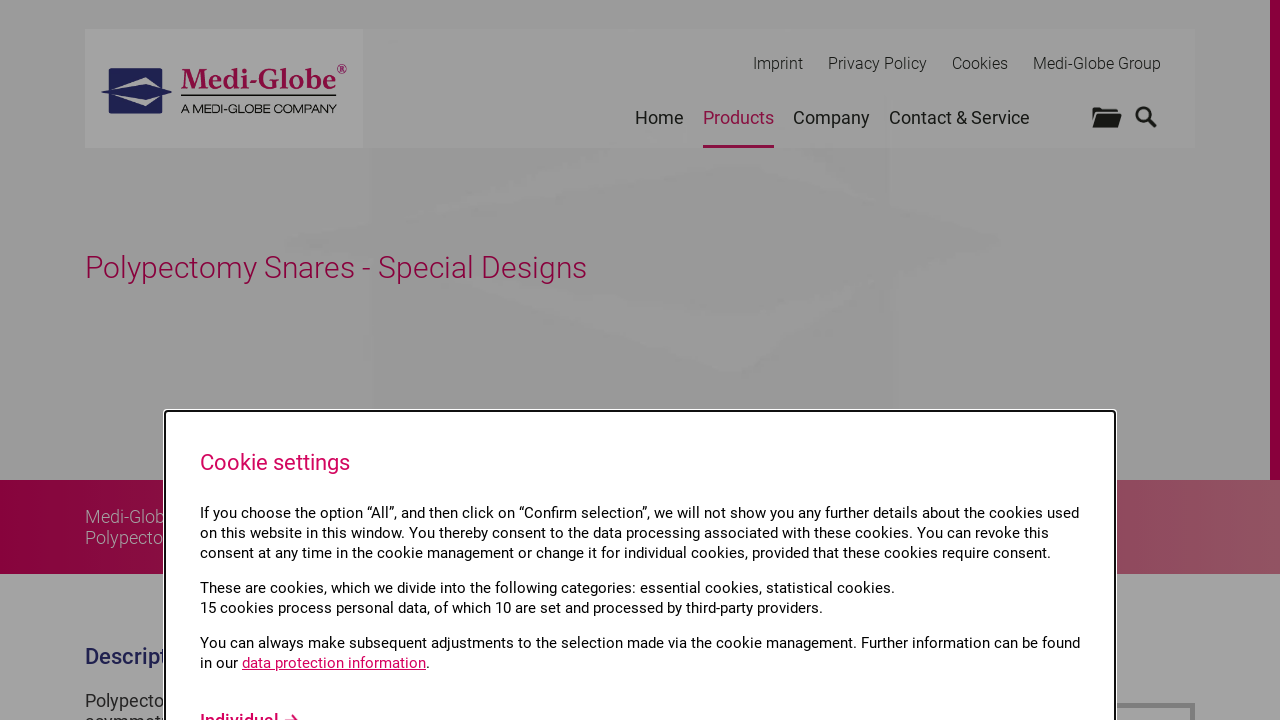Could you identify the text that serves as the heading for this webpage?

Polypectomy Snares - Special Designs